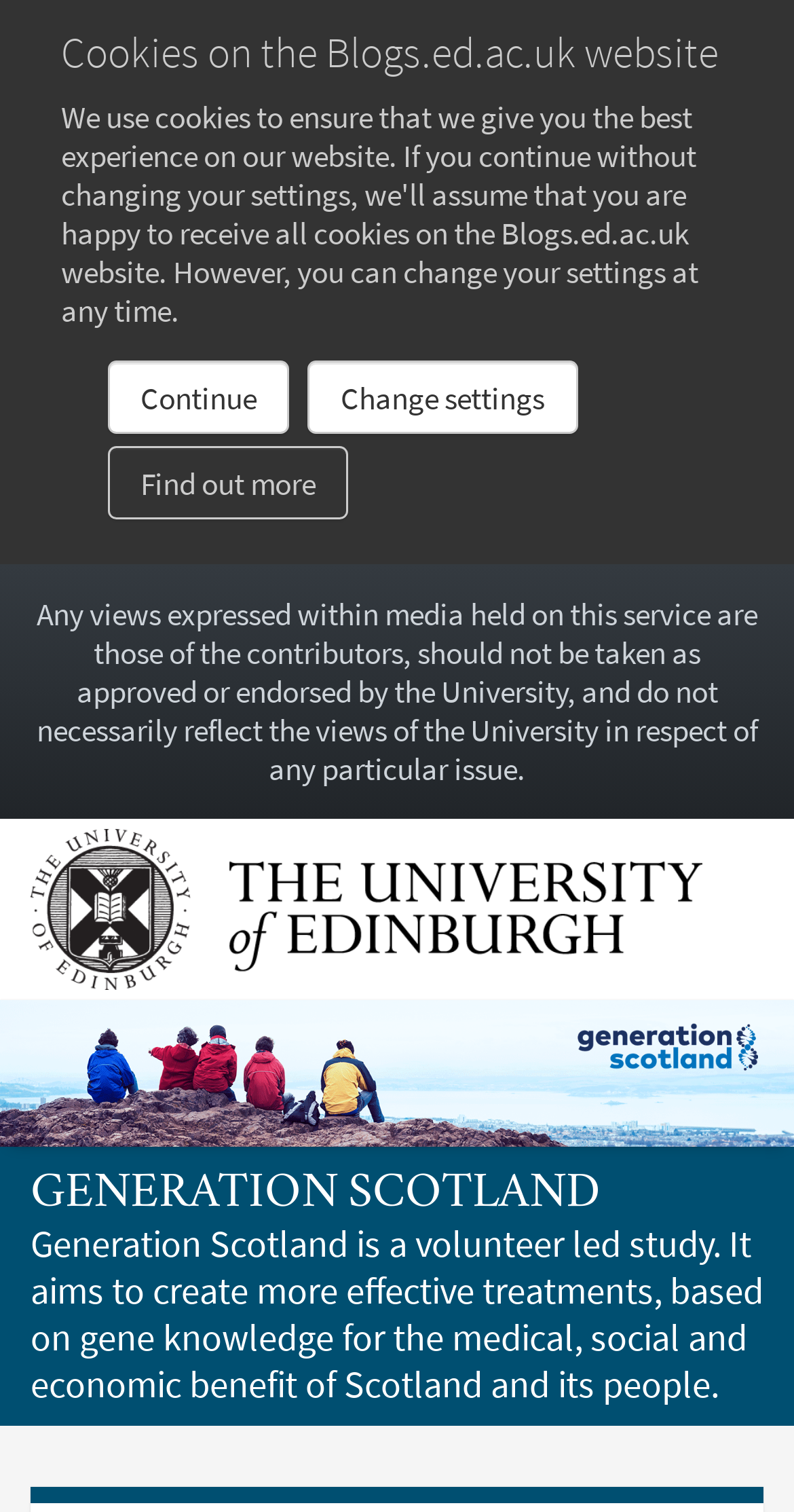What is the link at the top-right corner of the webpage?
Observe the image and answer the question with a one-word or short phrase response.

The University of Edinburgh home